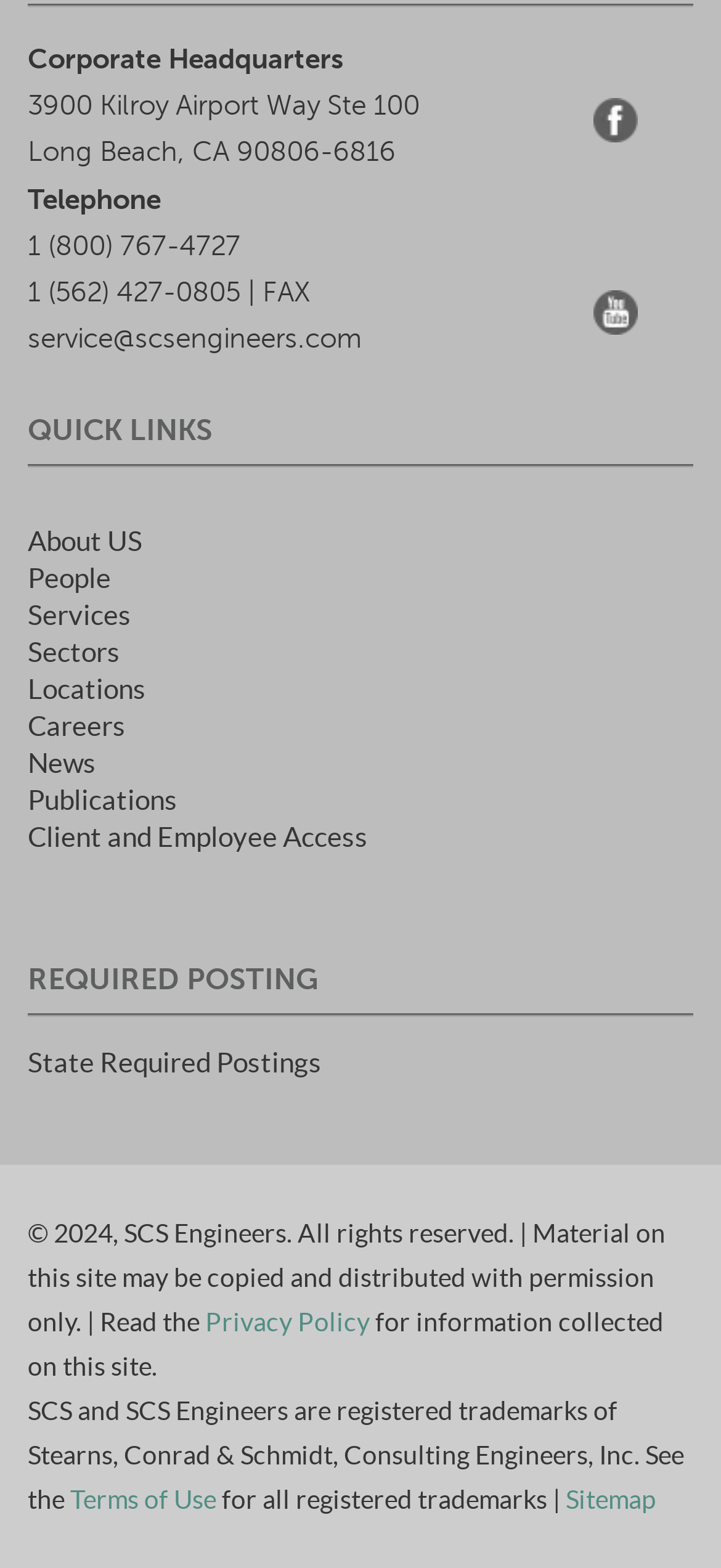Please provide a short answer using a single word or phrase for the question:
What social media platforms does SCS Engineers have?

Facebook, LinkedIn, Twitter, YouTube